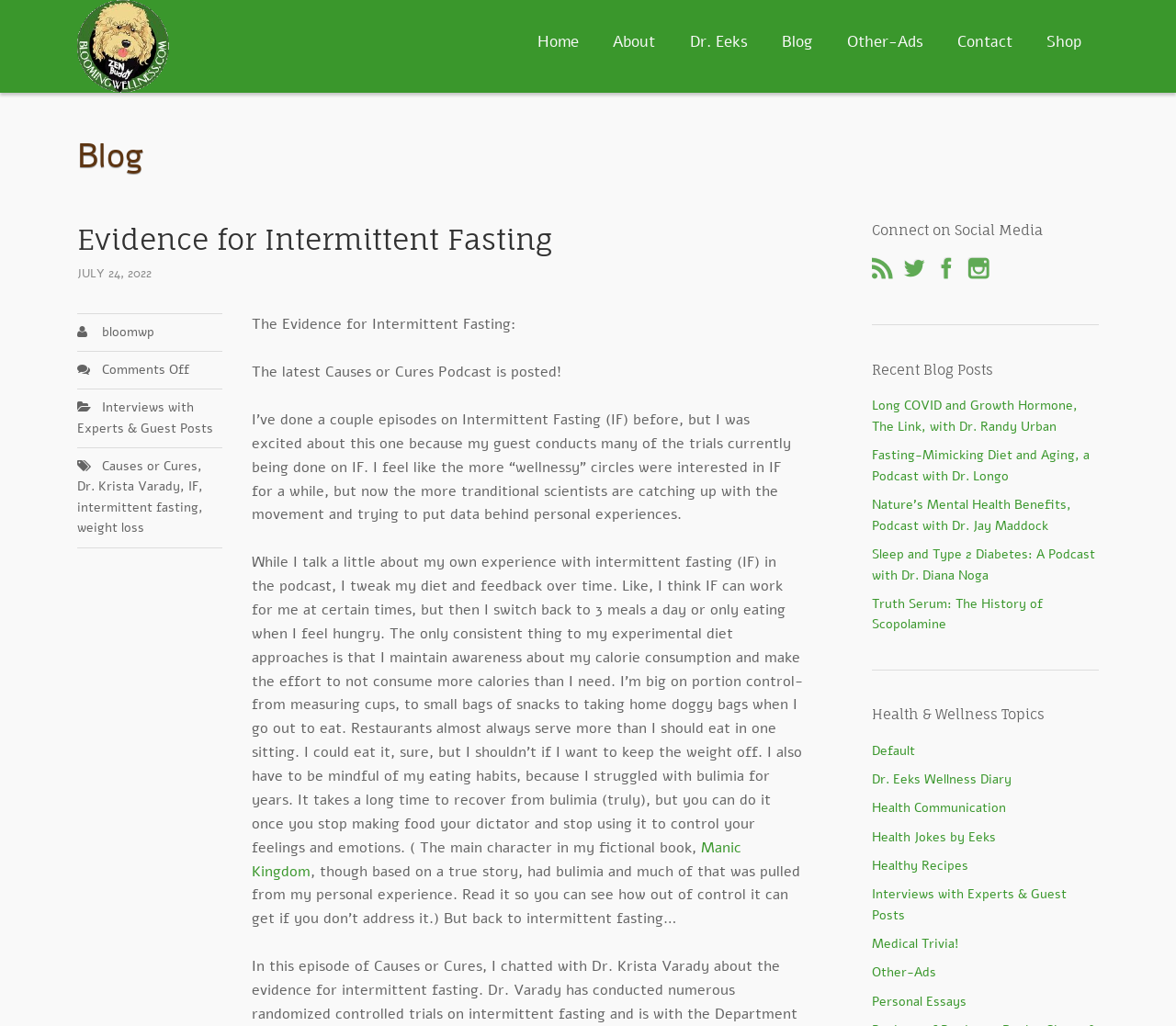Locate the UI element described by Adirondacks & NNY in the provided webpage screenshot. Return the bounding box coordinates in the format (top-left x, top-left y, bottom-right x, bottom-right y), ensuring all values are between 0 and 1.

None